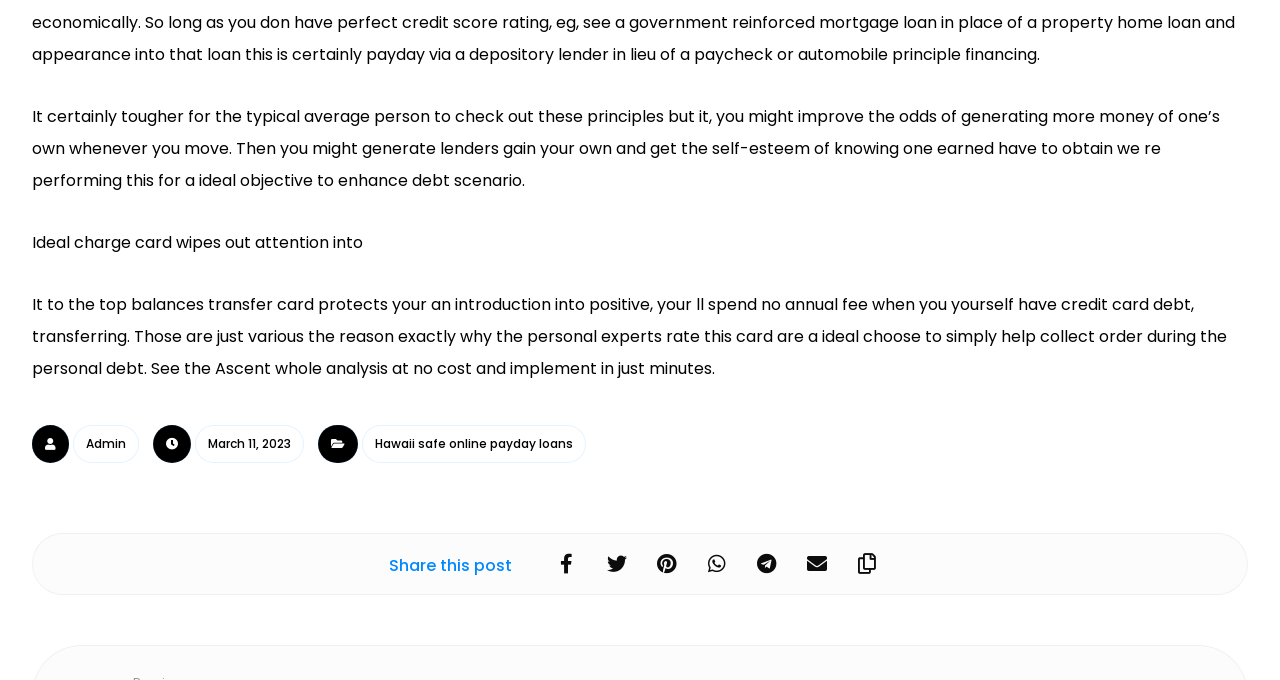Give a one-word or short phrase answer to the question: 
What is the purpose of the mentioned card?

To help collect order during debt